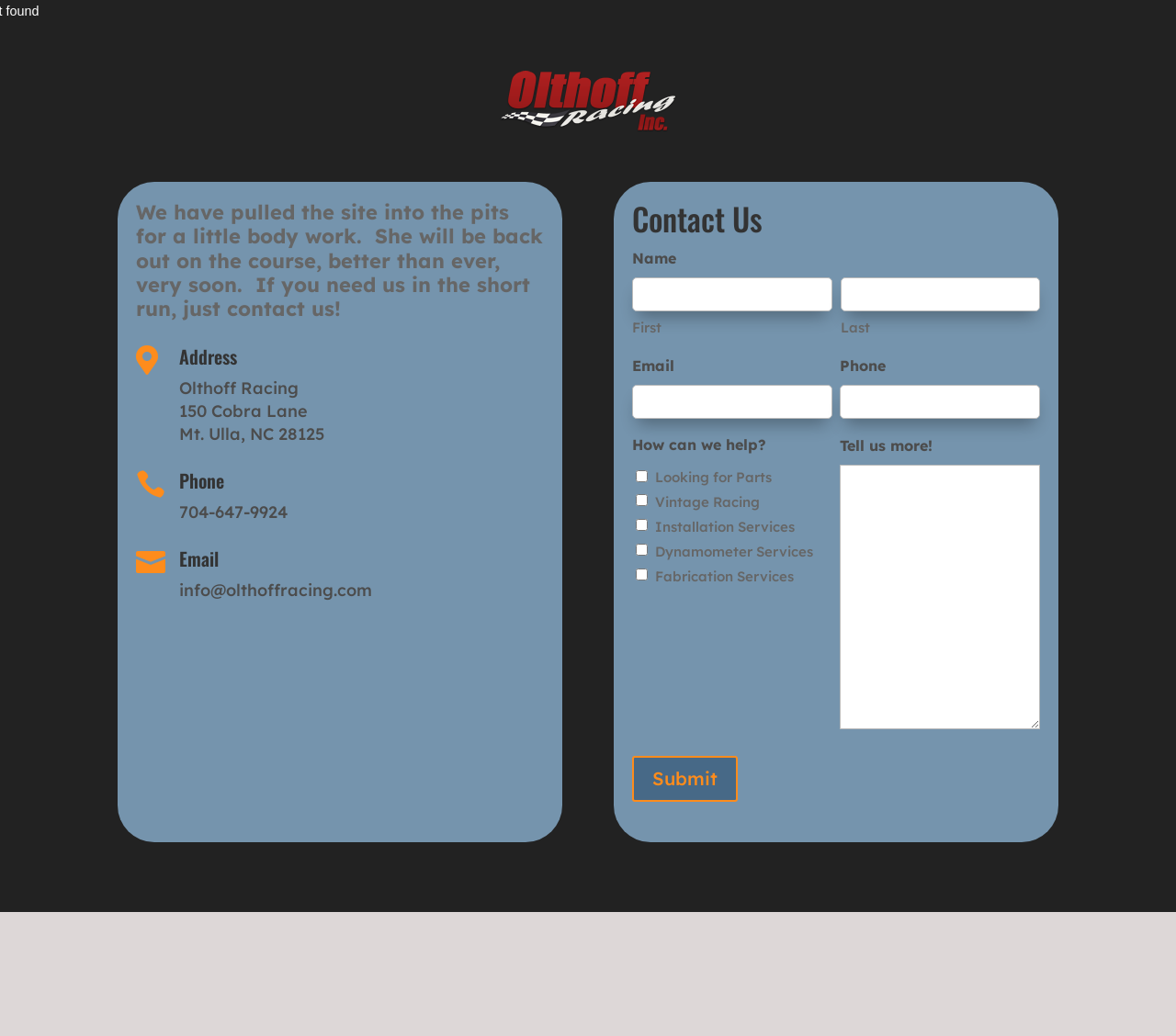Identify the bounding box of the UI component described as: "name="input_3"".

[0.538, 0.372, 0.708, 0.404]